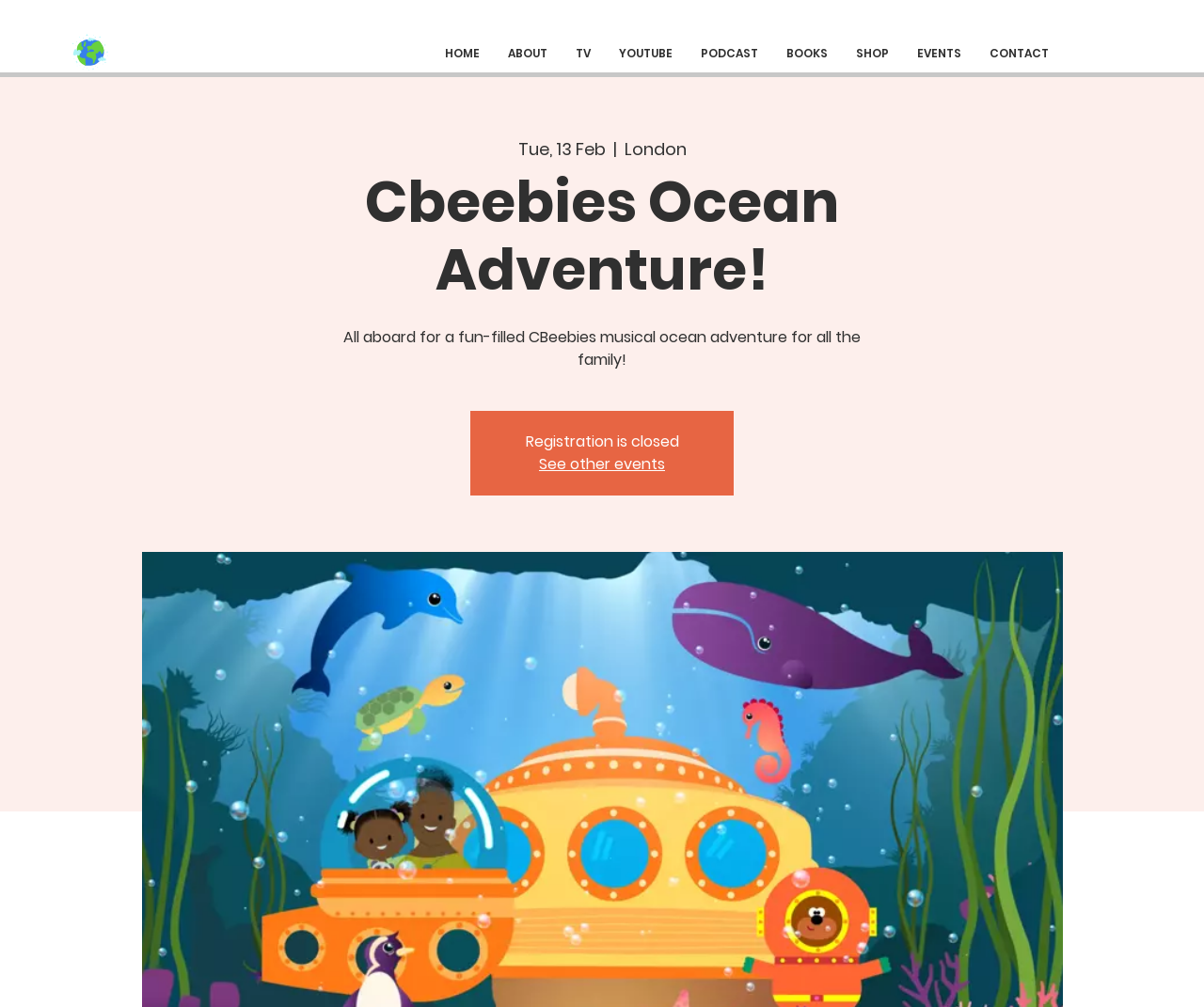Pinpoint the bounding box coordinates of the element you need to click to execute the following instruction: "Go to the HOME page". The bounding box should be represented by four float numbers between 0 and 1, in the format [left, top, right, bottom].

[0.358, 0.037, 0.41, 0.068]